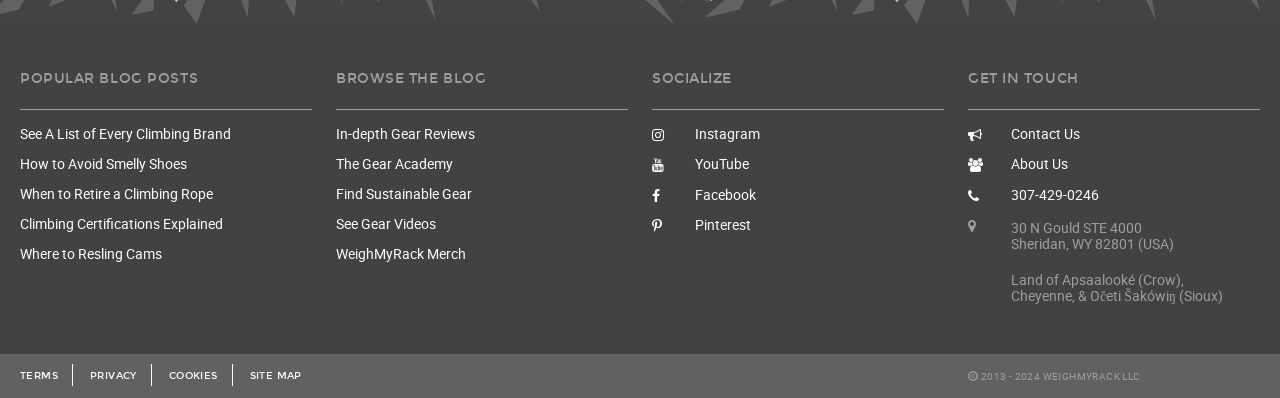Provide the bounding box coordinates of the HTML element described by the text: "Instagram". The coordinates should be in the format [left, top, right, bottom] with values between 0 and 1.

[0.509, 0.298, 0.738, 0.375]